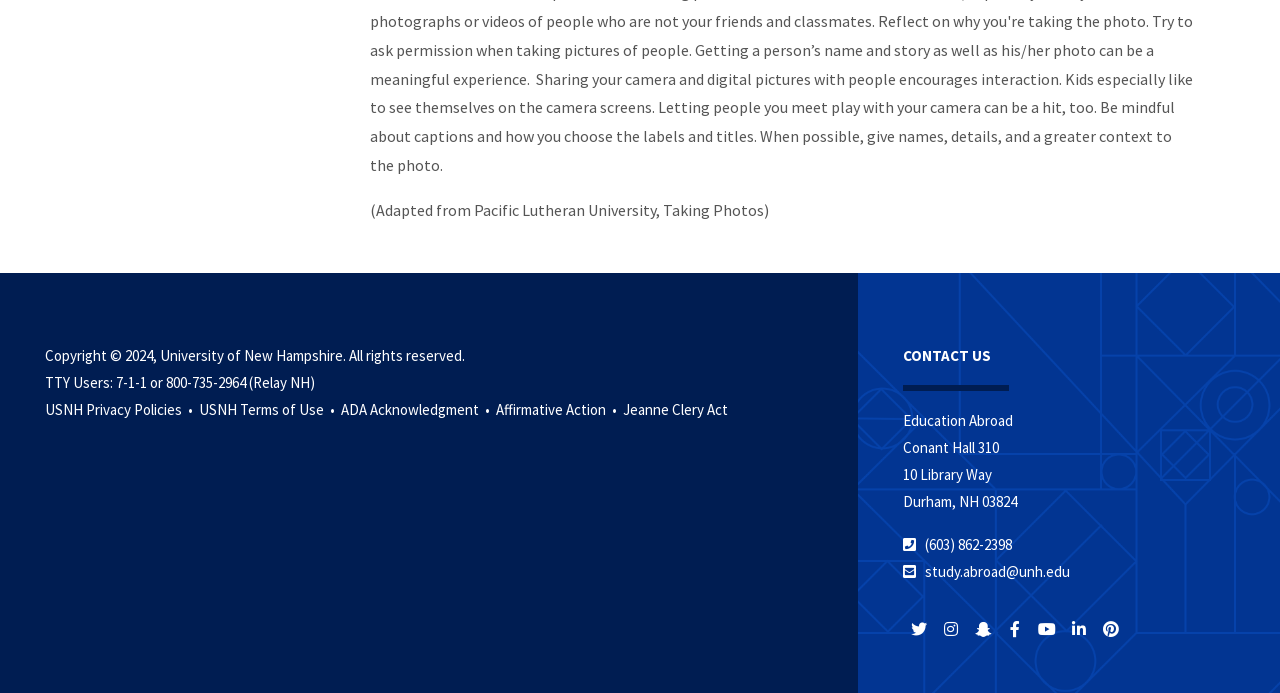Locate the bounding box coordinates of the element that needs to be clicked to carry out the instruction: "Visit USNH Privacy Policies". The coordinates should be given as four float numbers ranging from 0 to 1, i.e., [left, top, right, bottom].

[0.035, 0.577, 0.153, 0.604]